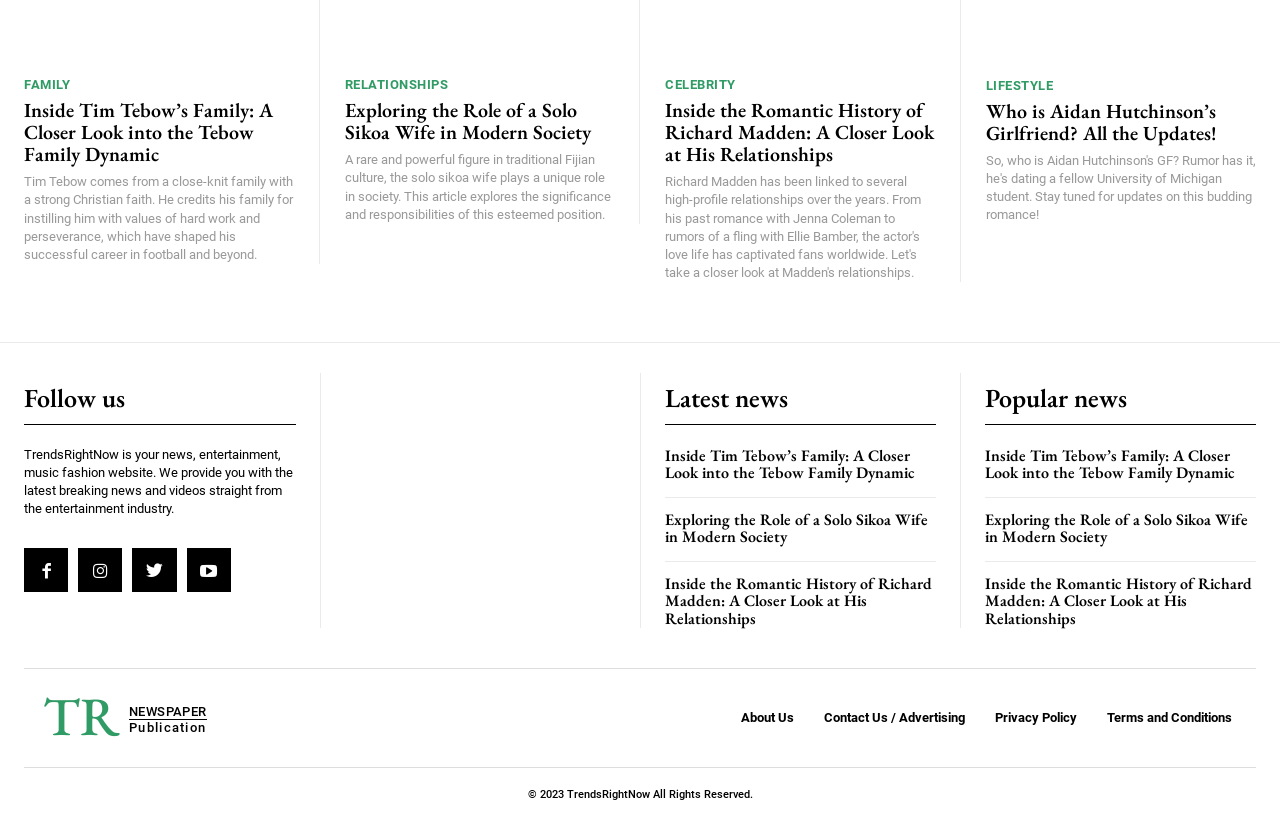Please respond to the question with a concise word or phrase:
What is the role of a solo sikoa wife?

Unique role in society